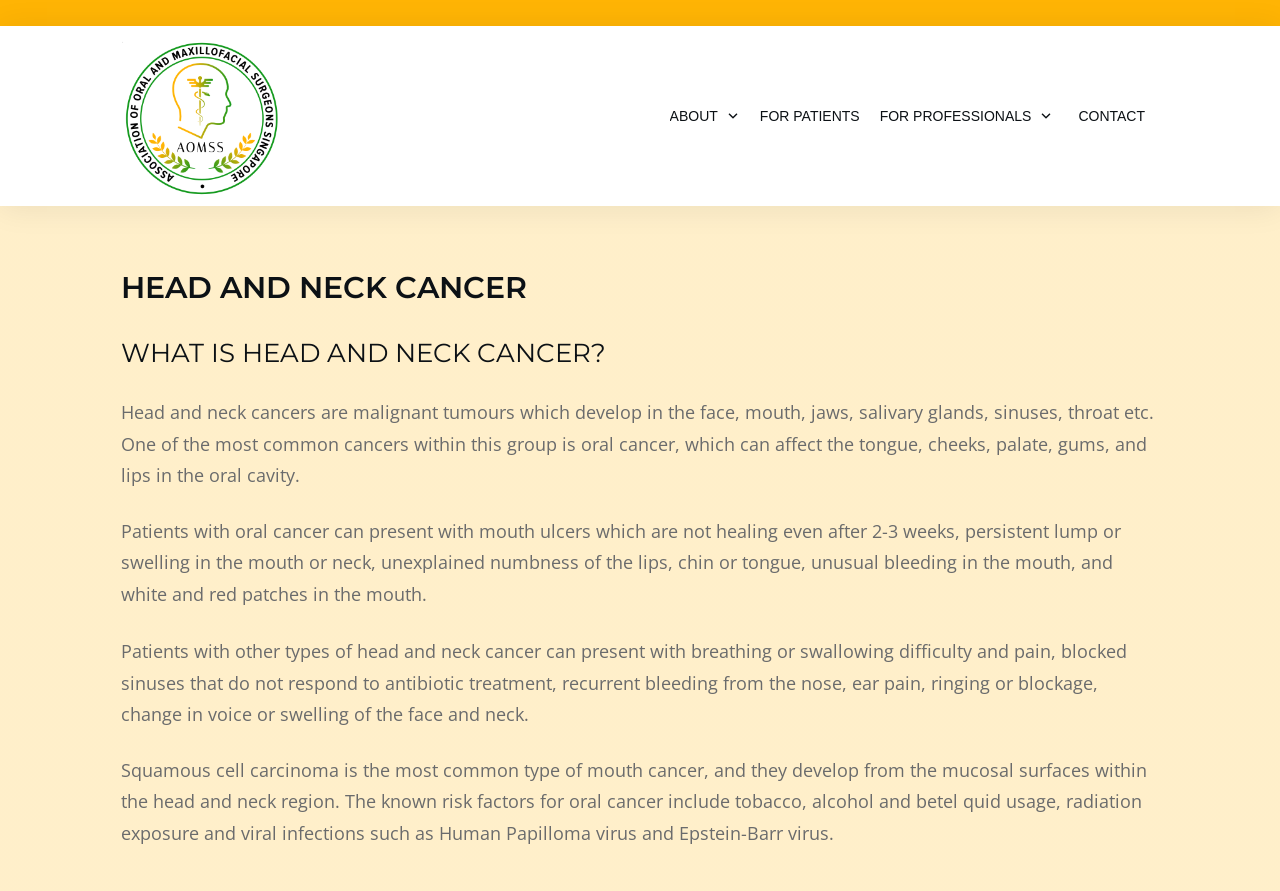Using the format (top-left x, top-left y, bottom-right x, bottom-right y), provide the bounding box coordinates for the described UI element. All values should be floating point numbers between 0 and 1: For Professionals

[0.687, 0.114, 0.823, 0.146]